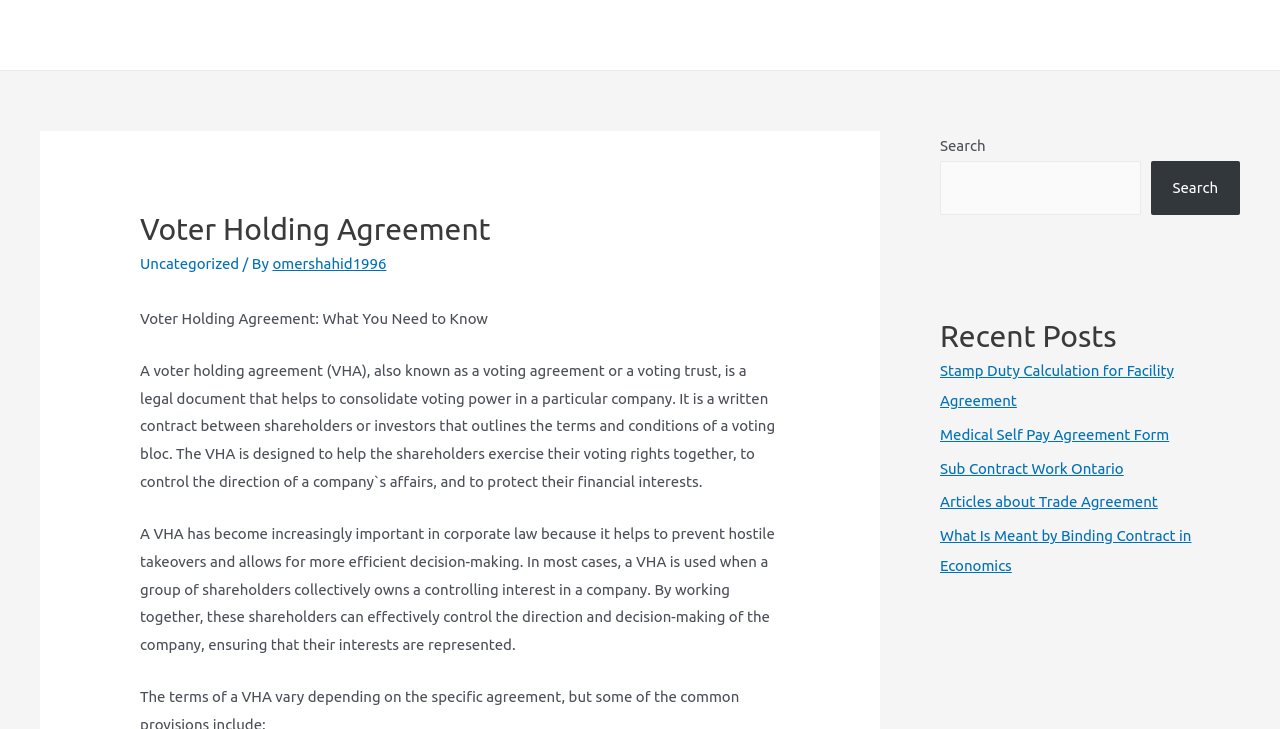Find and generate the main title of the webpage.

Voter Holding Agreement